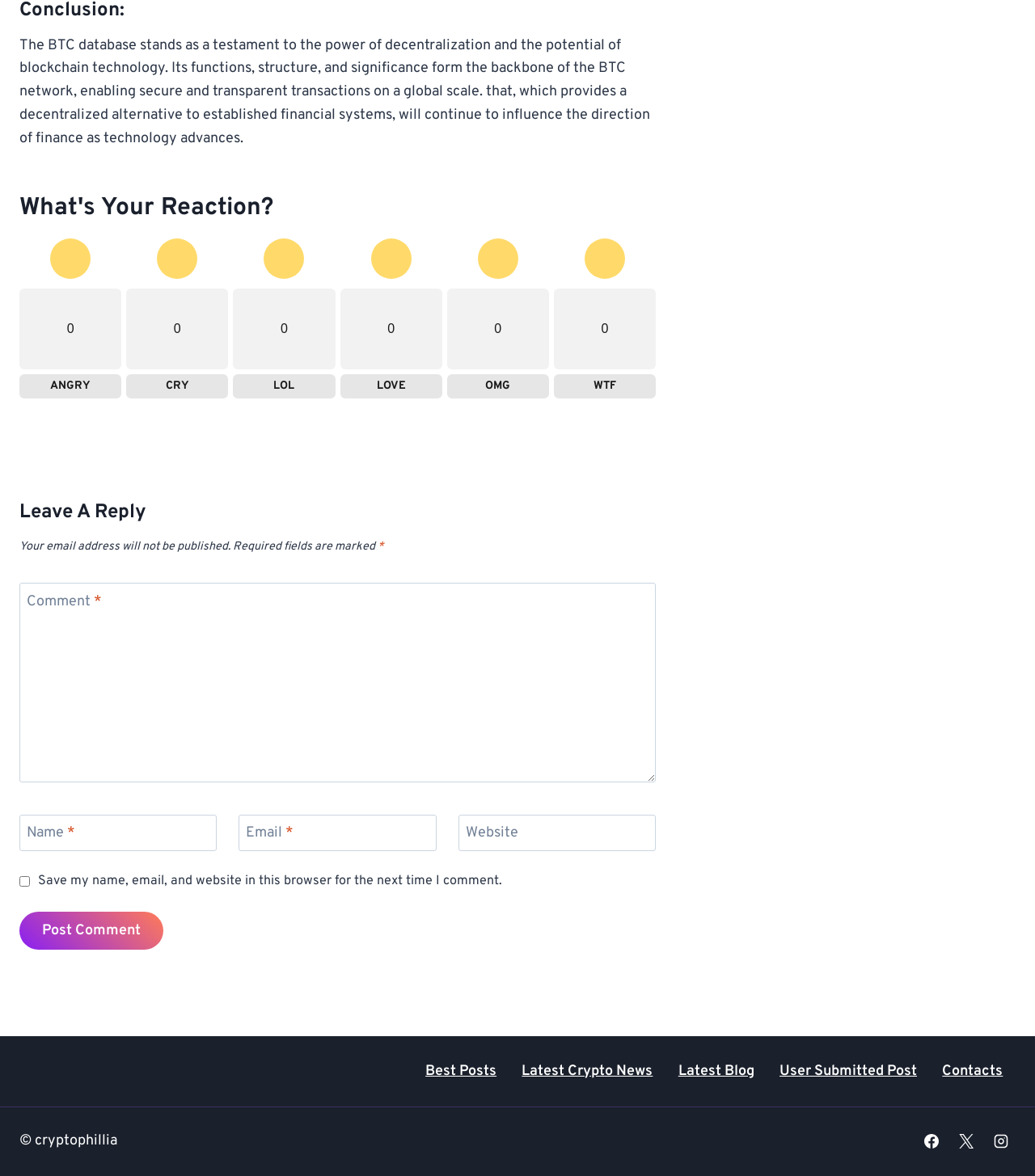Bounding box coordinates are specified in the format (top-left x, top-left y, bottom-right x, bottom-right y). All values are floating point numbers bounded between 0 and 1. Please provide the bounding box coordinate of the region this sentence describes: Latest Crypto News

[0.492, 0.902, 0.643, 0.92]